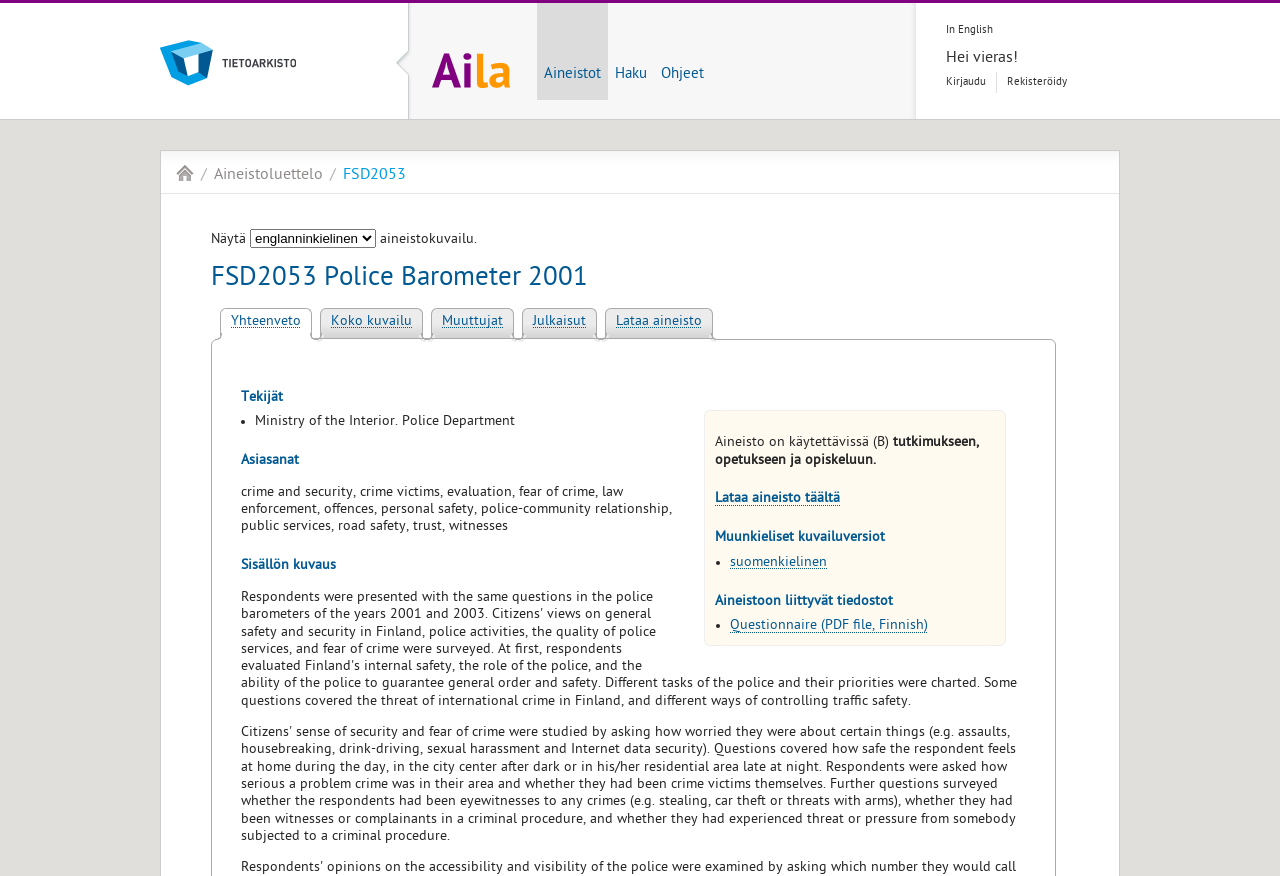Locate the bounding box coordinates of the element that needs to be clicked to carry out the instruction: "Click on Aineistot". The coordinates should be given as four float numbers ranging from 0 to 1, i.e., [left, top, right, bottom].

[0.42, 0.003, 0.475, 0.114]